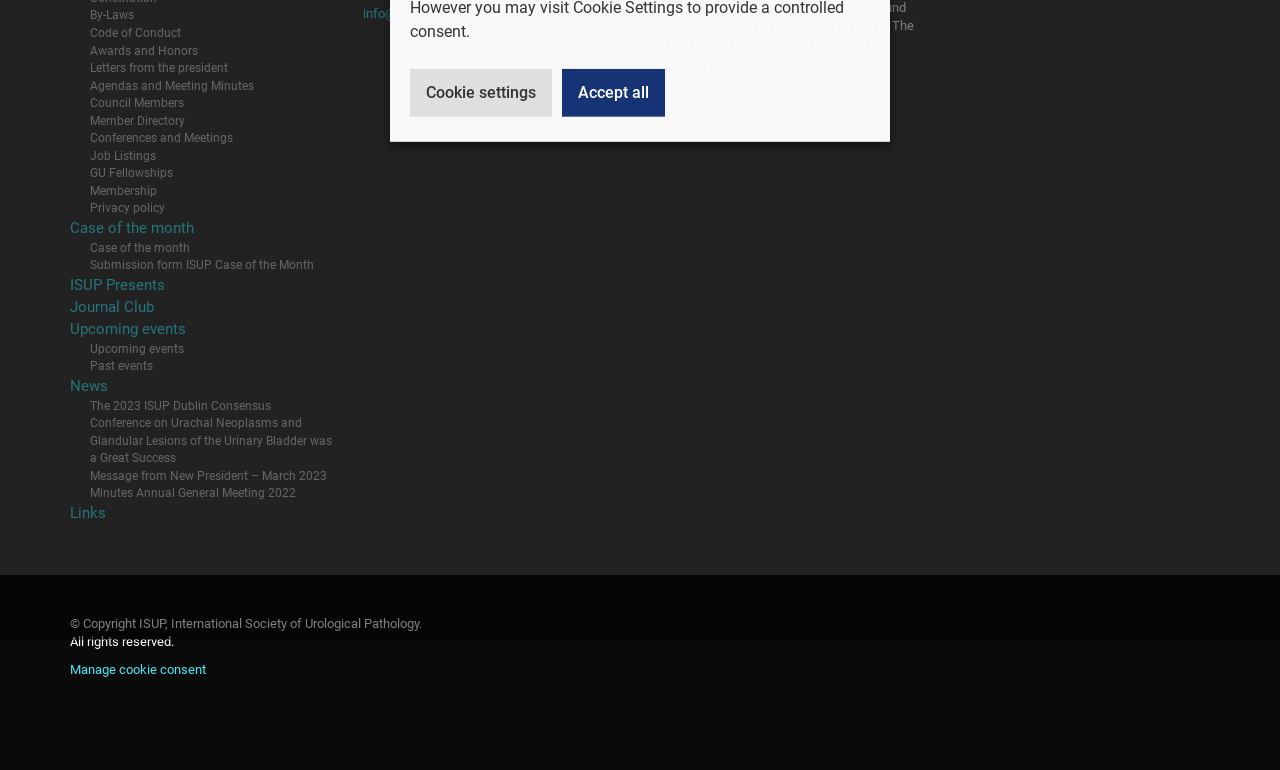Please provide the bounding box coordinates in the format (top-left x, top-left y, bottom-right x, bottom-right y). Remember, all values are floating point numbers between 0 and 1. What is the bounding box coordinate of the region described as: What is Original Braille?

None